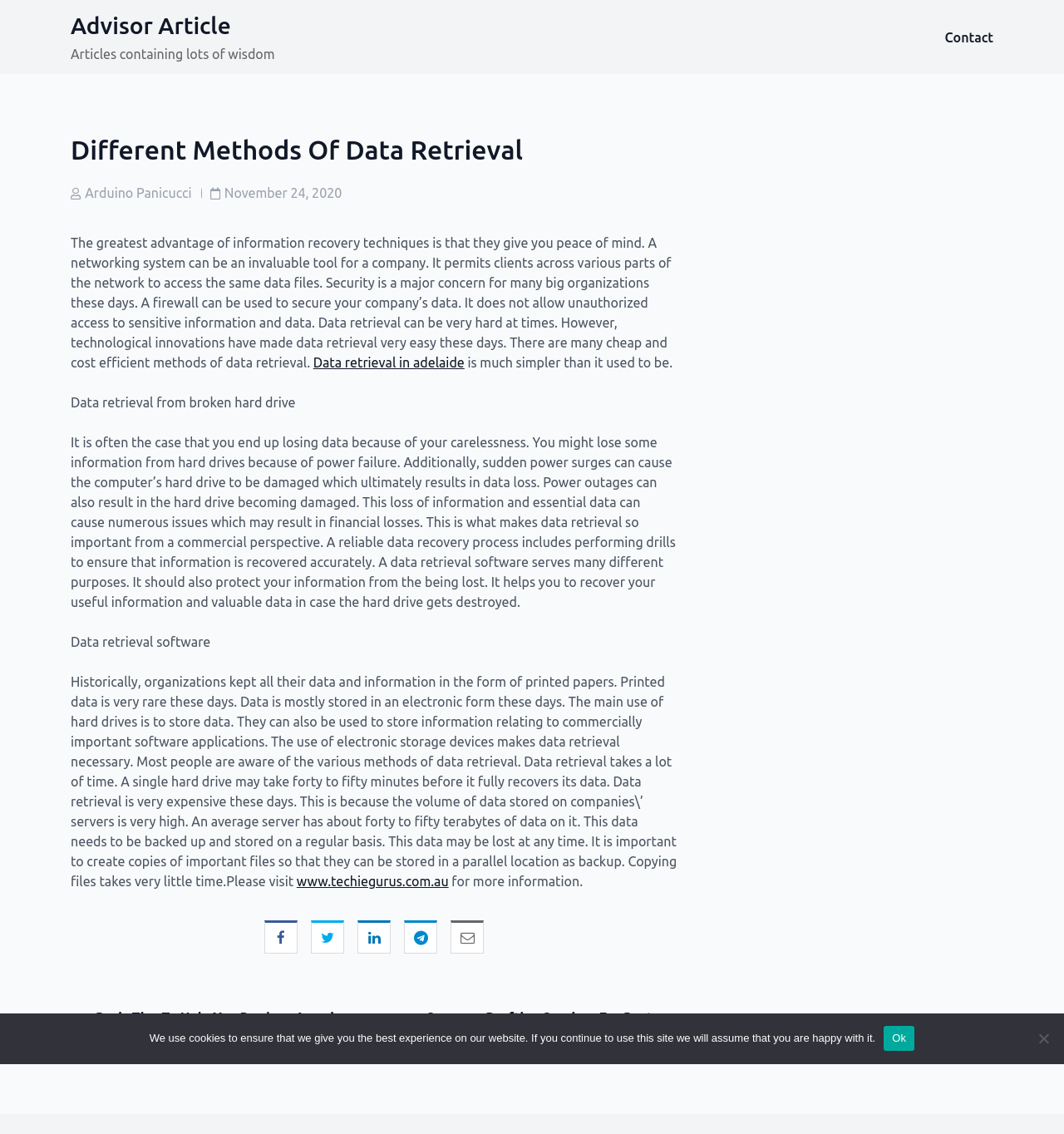What is the purpose of a firewall?
Kindly answer the question with as much detail as you can.

I read the article and found a sentence that mentions a firewall, stating that it 'does not allow unauthorized access to sensitive information and data', which implies that its purpose is to secure a company's data.